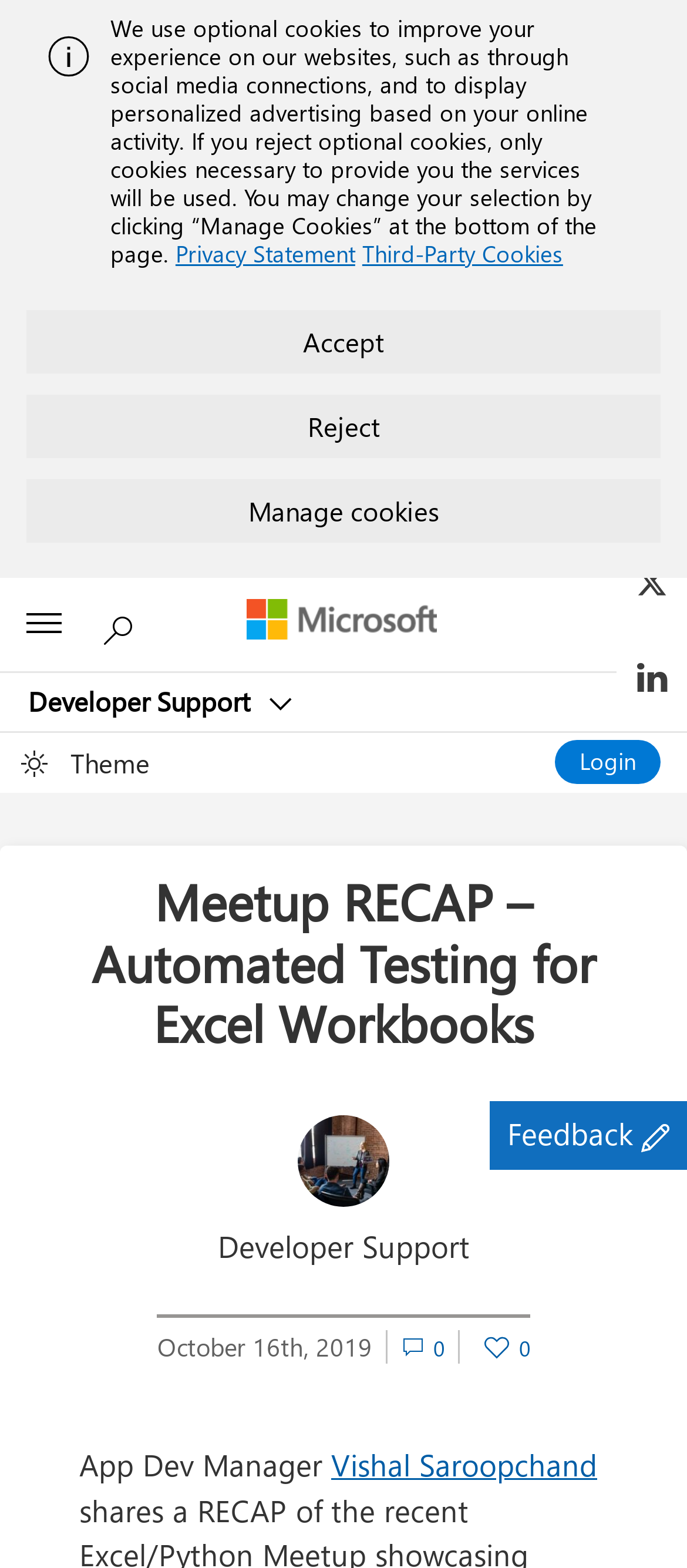Please extract the title of the webpage.

Meetup RECAP – Automated Testing for Excel Workbooks